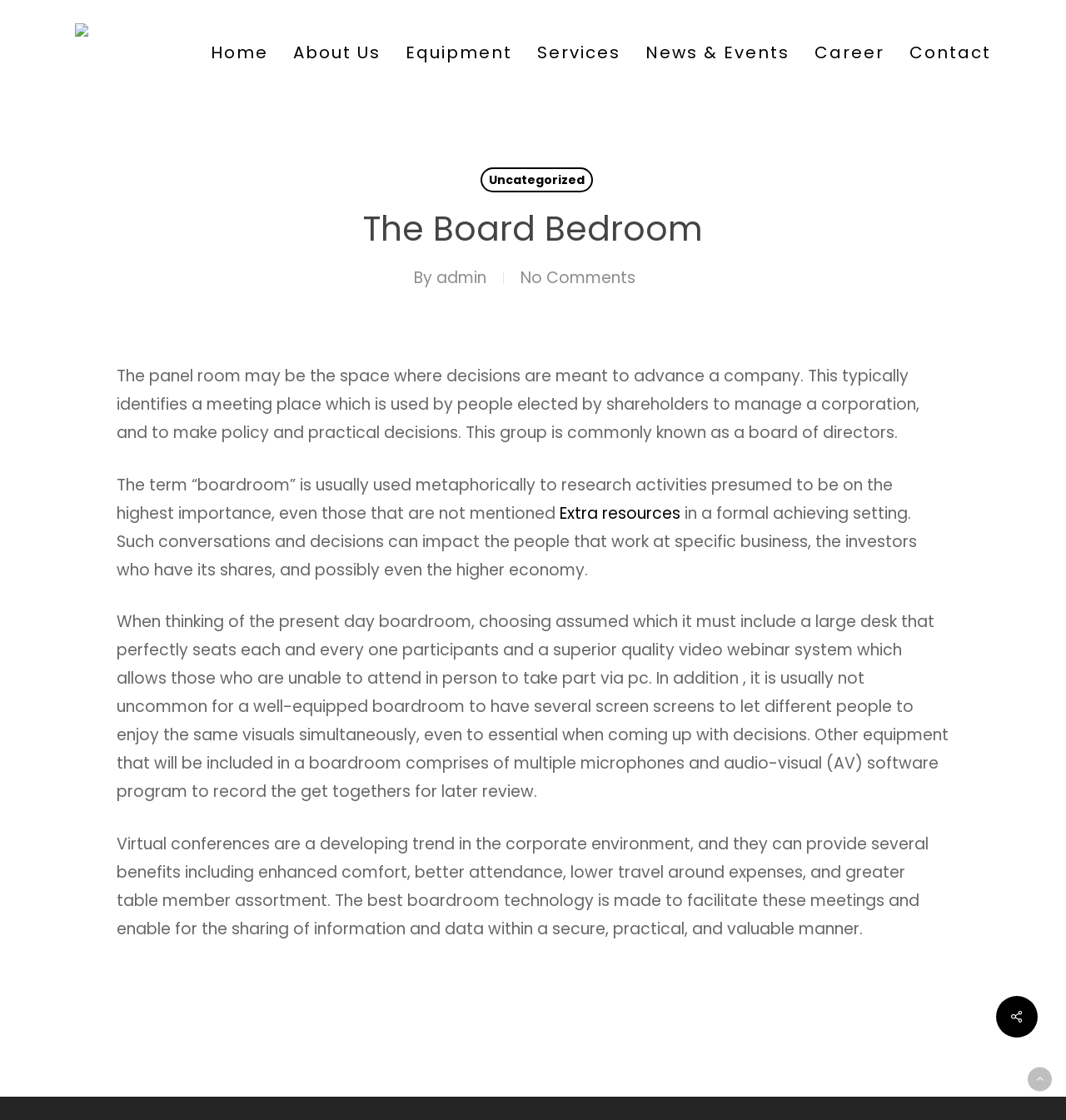Explain the features and main sections of the webpage comprehensively.

The webpage is about Alpha Integrated Energy Services, specifically focusing on "The Board Bedroom". At the top, there is a logo and a link to "Alpha Integrated Energy Services" on the left, followed by a navigation menu with links to "Home", "About Us", "Equipment", "Services", "News & Events", "Career", and "Contact". 

Below the navigation menu, there is a heading "The Board Bedroom" in a prominent position. Underneath, there is a paragraph of text that explains the concept of a boardroom, its purpose, and its typical features. The text is divided into four sections, each describing a different aspect of a boardroom. 

To the right of the heading, there is a link to "admin" and a link to "No Comments". Further down, there is a link to "Extra resources" and a section of text that discusses the benefits of virtual conferences in the corporate environment.

At the bottom of the page, there are two links, one with an arrow icon and another with two arrow icons, likely used for navigation or scrolling purposes.